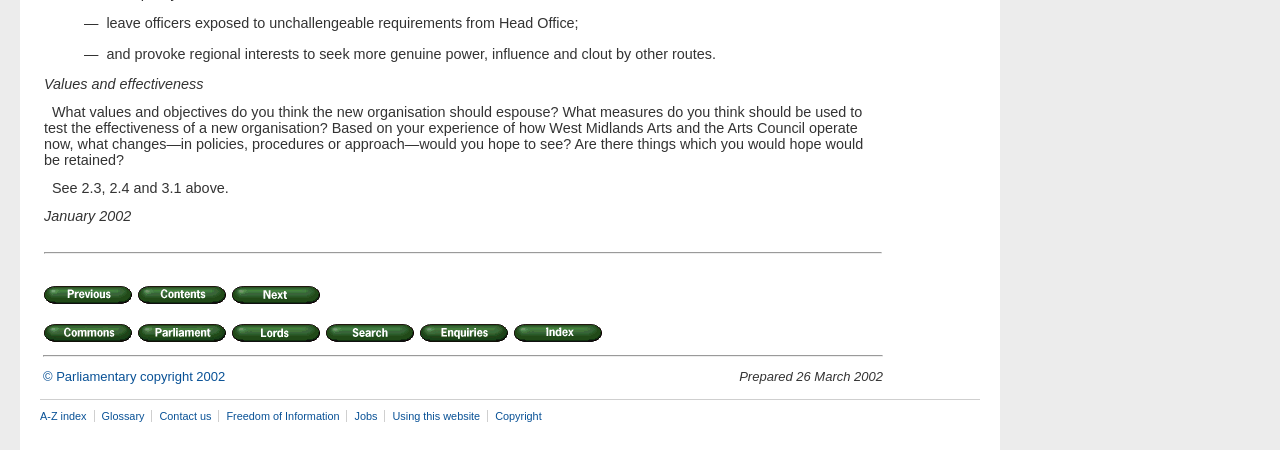How many links are present in the footer of the webpage?
Answer the question using a single word or phrase, according to the image.

9